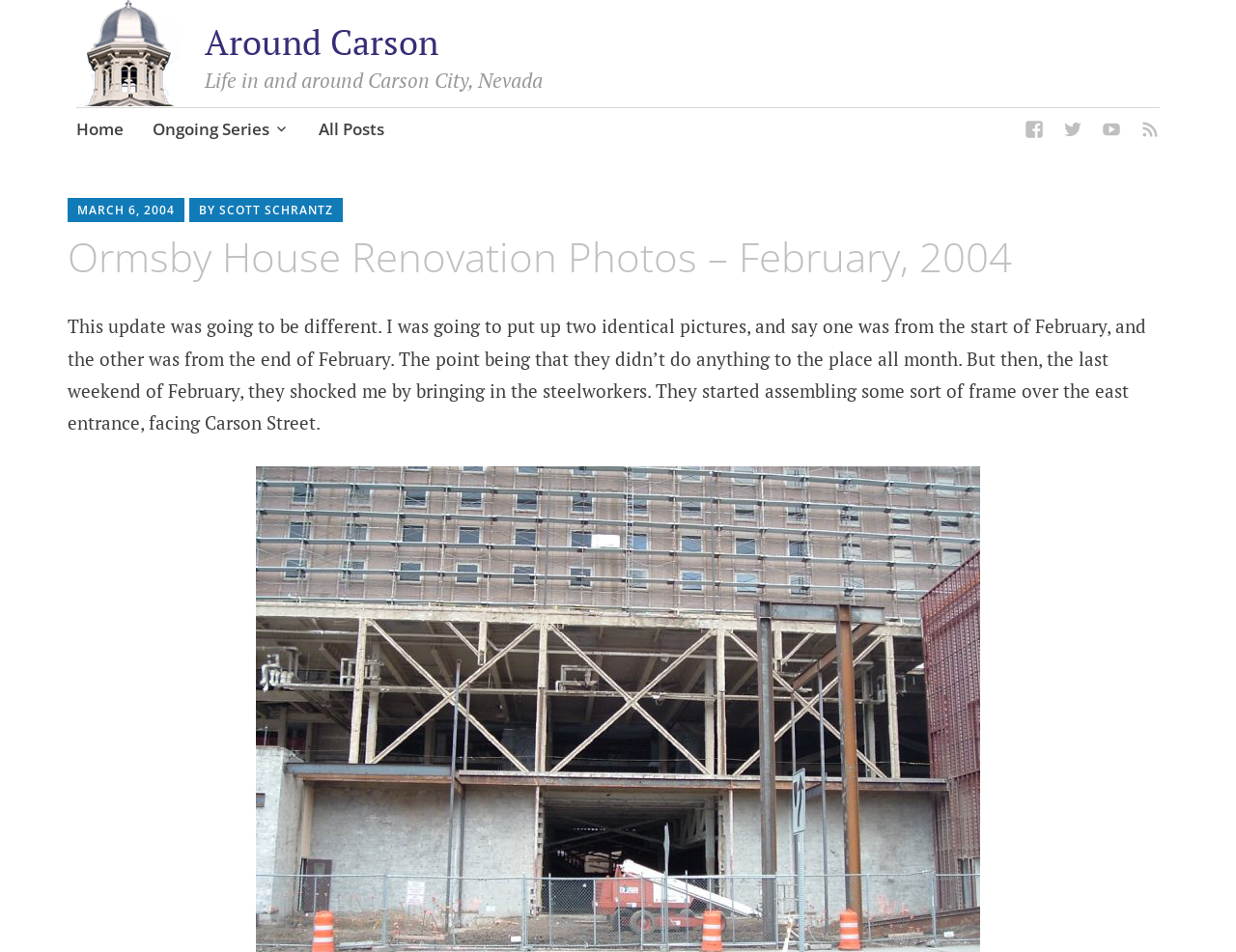What is the purpose of the steelworkers?
Refer to the image and give a detailed answer to the query.

I found the answer by reading the StaticText 'They started assembling some sort of frame over the east entrance, facing Carson Street.' which indicates that the steelworkers are assembling a frame.